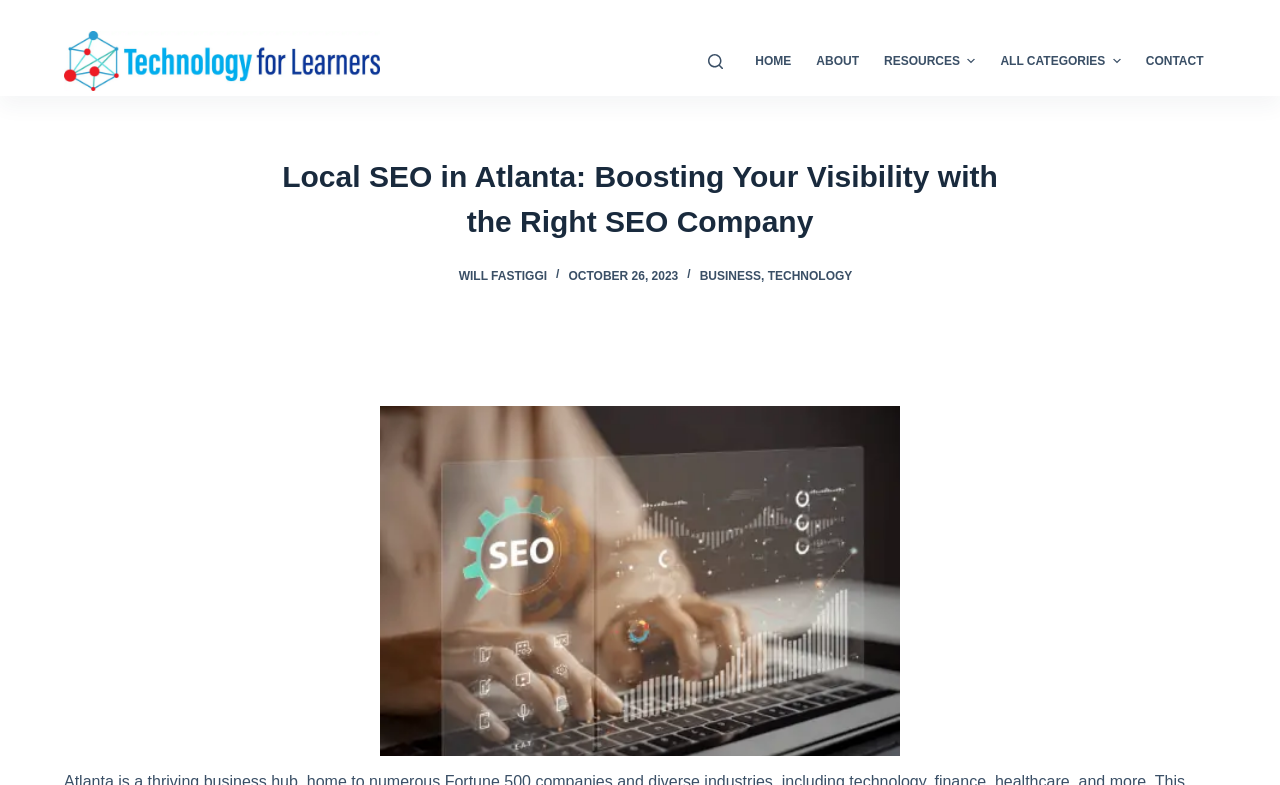Present a detailed account of what is displayed on the webpage.

The webpage is about Local SEO in Atlanta, with a focus on boosting visibility with the right SEO company. At the top-left corner, there is a "Skip to content" link, followed by a "Go to top" link. Next to the "Go to top" link, there is a small image. 

The main header section is located at the top-center of the page, featuring a logo image with the text "Technology for Learners" and a button to the right of it. Below the header section, there is a horizontal navigation menu with five menu items: "HOME", "ABOUT", "RESOURCES", a dropdown menu, and "CONTACT". Each menu item has a corresponding image, except for the dropdown menus.

Below the navigation menu, there is a large header section with the title "Local SEO in Atlanta: Boosting Your Visibility with the Right SEO Company". Underneath the title, there are three links: "Will Fastiggi", "WILL FASTIGGI", and "BUSINESS", with the first two links featuring images. There is also a time element displaying the date "OCTOBER 26, 2023". 

To the right of the links, there is a link to "TECHNOLOGY". Below these elements, there is a large figure section taking up most of the page, featuring an image related to "SEO in Atlanta".